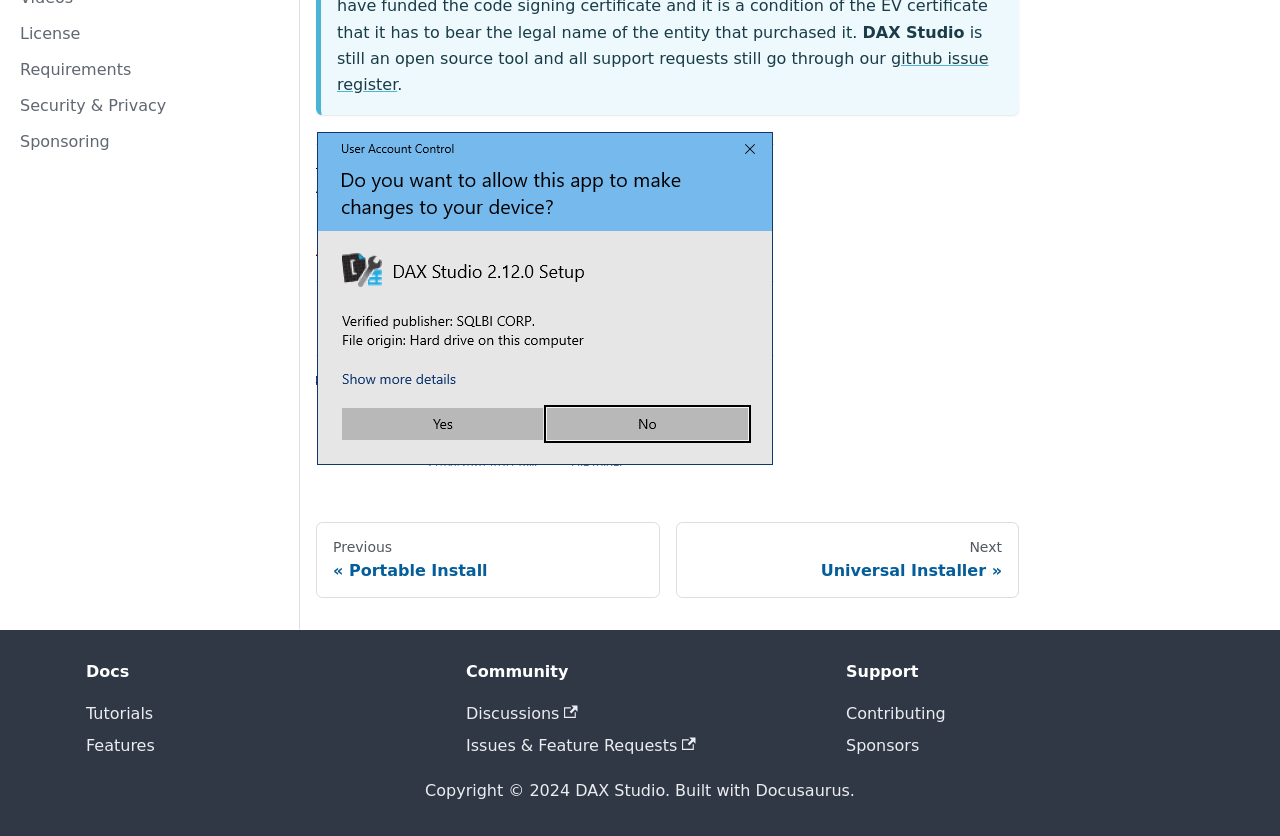Predict the bounding box coordinates for the UI element described as: "License". The coordinates should be four float numbers between 0 and 1, presented as [left, top, right, bottom].

[0.006, 0.022, 0.229, 0.06]